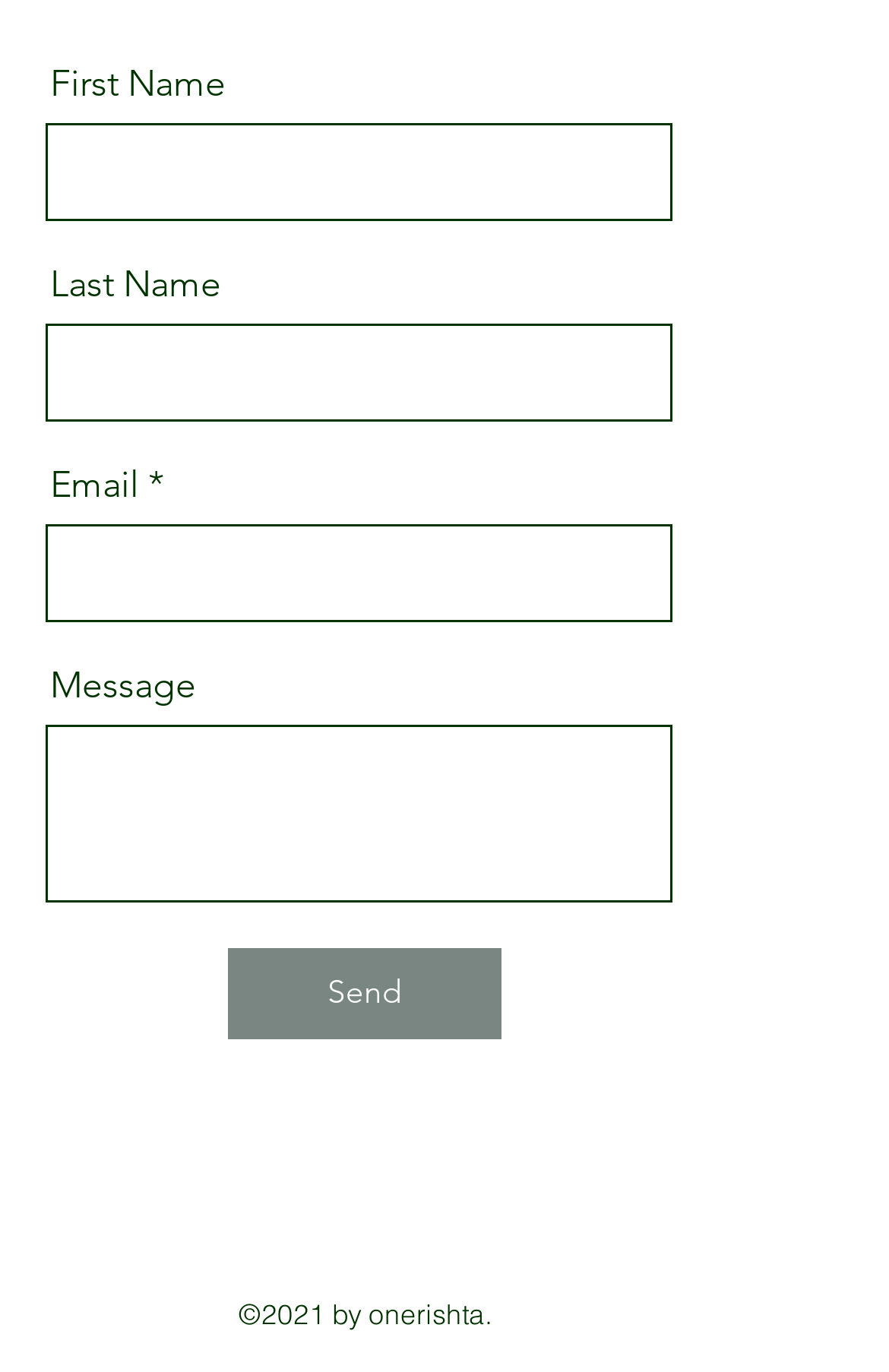Identify the bounding box coordinates of the specific part of the webpage to click to complete this instruction: "Click send".

[0.256, 0.691, 0.564, 0.757]